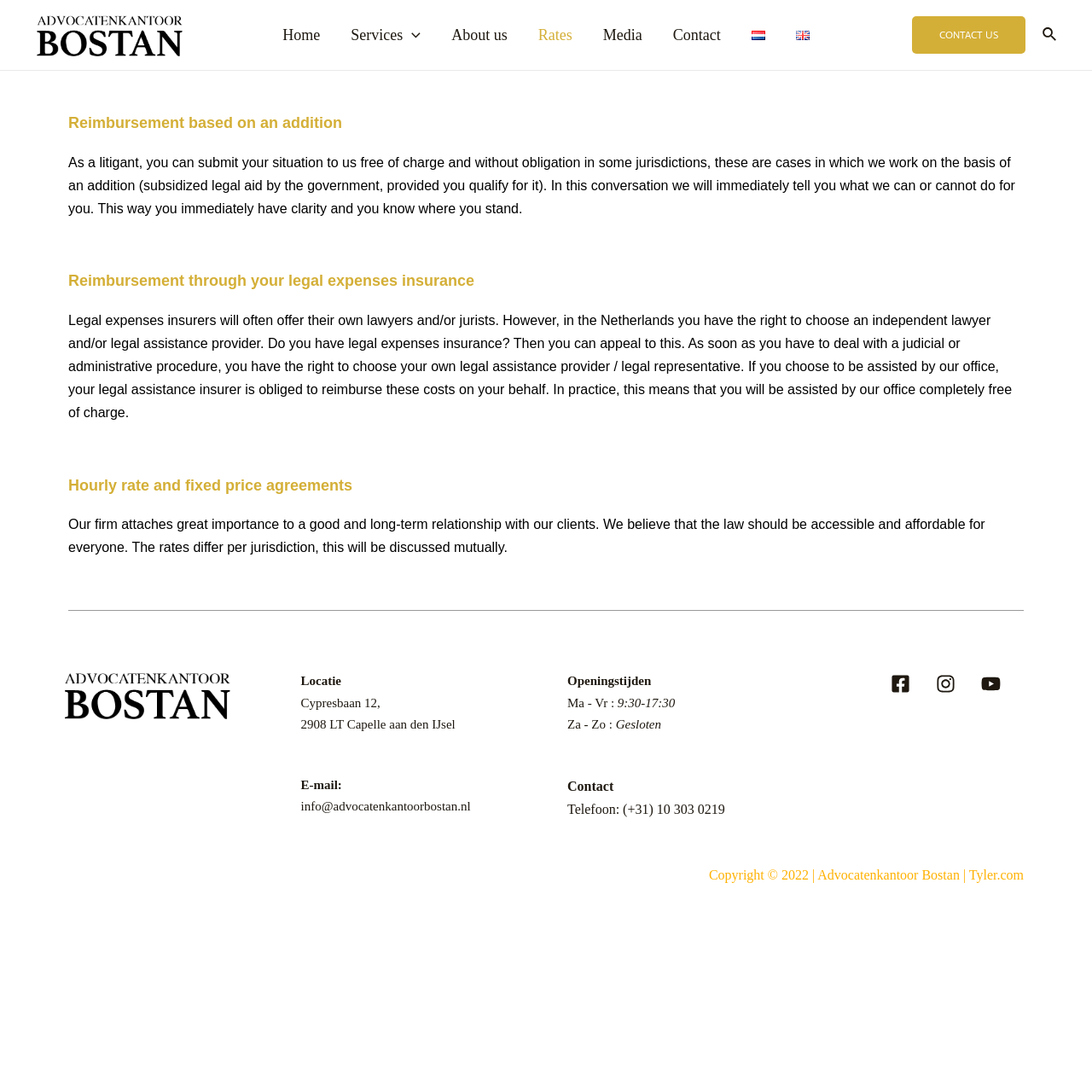Elaborate on the webpage's design and content in a detailed caption.

The webpage is about the rates of Advocatenkantoor Bostan, a law firm. At the top, there is a logo and a link to the law firm's homepage. Below that, there is a navigation menu with links to various pages, including Home, Services, About us, Rates, Media, Contact, and language options (Nederlands and English).

On the main content area, there are three sections explaining the reimbursement options for clients. The first section discusses reimbursement based on an addition, where clients can submit their situation to the law firm free of charge and without obligation. The second section explains reimbursement through legal expenses insurance, where clients have the right to choose an independent lawyer and the insurer will reimburse the costs. The third section discusses hourly rate and fixed price agreements, where the rates differ per jurisdiction and will be discussed mutually.

At the bottom of the page, there is a footer section with three columns. The first column has the law firm's location and email address. The second column has the opening hours and a contact link. The third column has social media links to Facebook, Instagram, and YouTube. There is also a copyright notice and a link to Tyler.com at the very bottom.